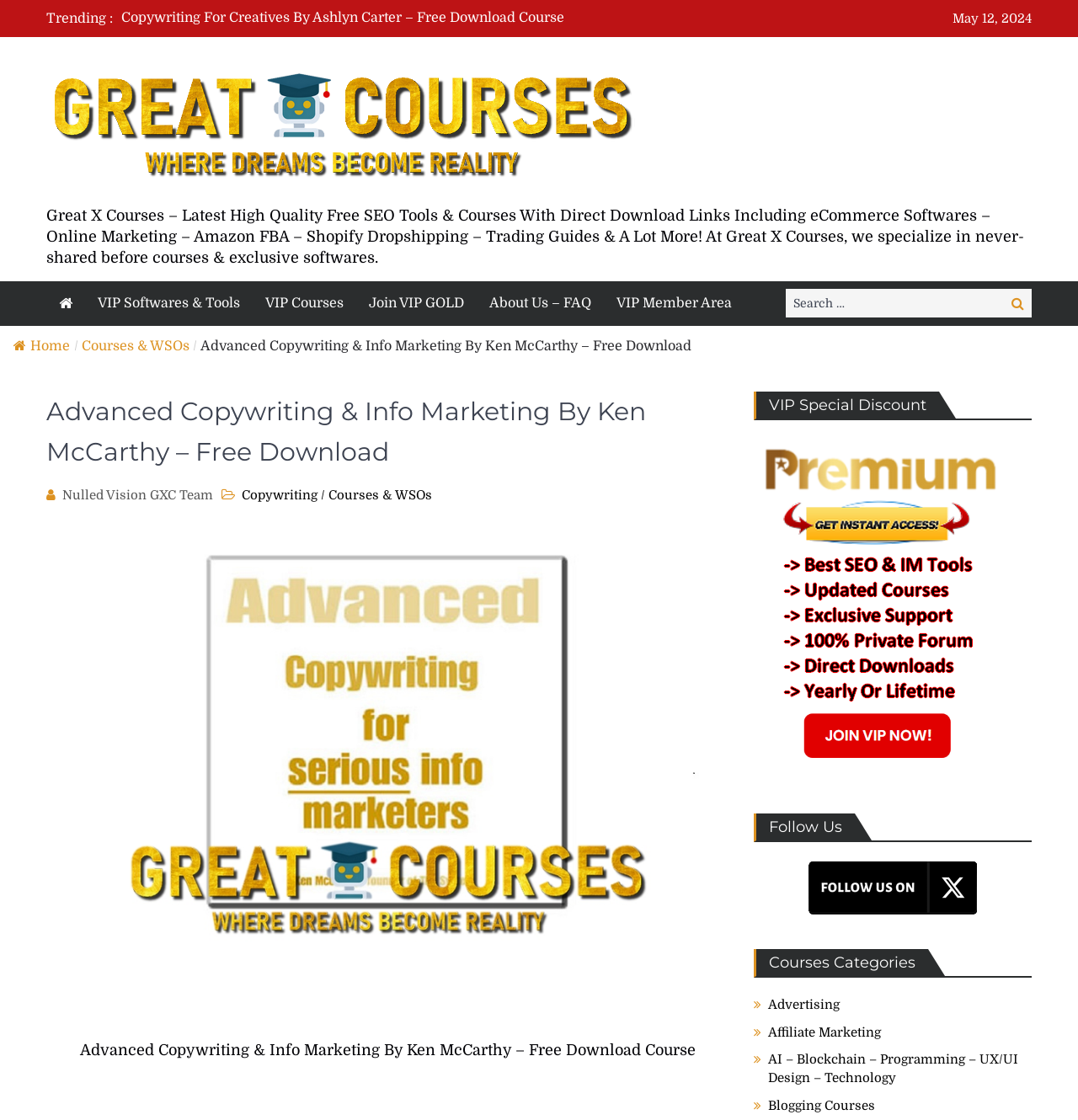Locate the bounding box of the user interface element based on this description: "Join VIP GOLD".

[0.33, 0.251, 0.442, 0.29]